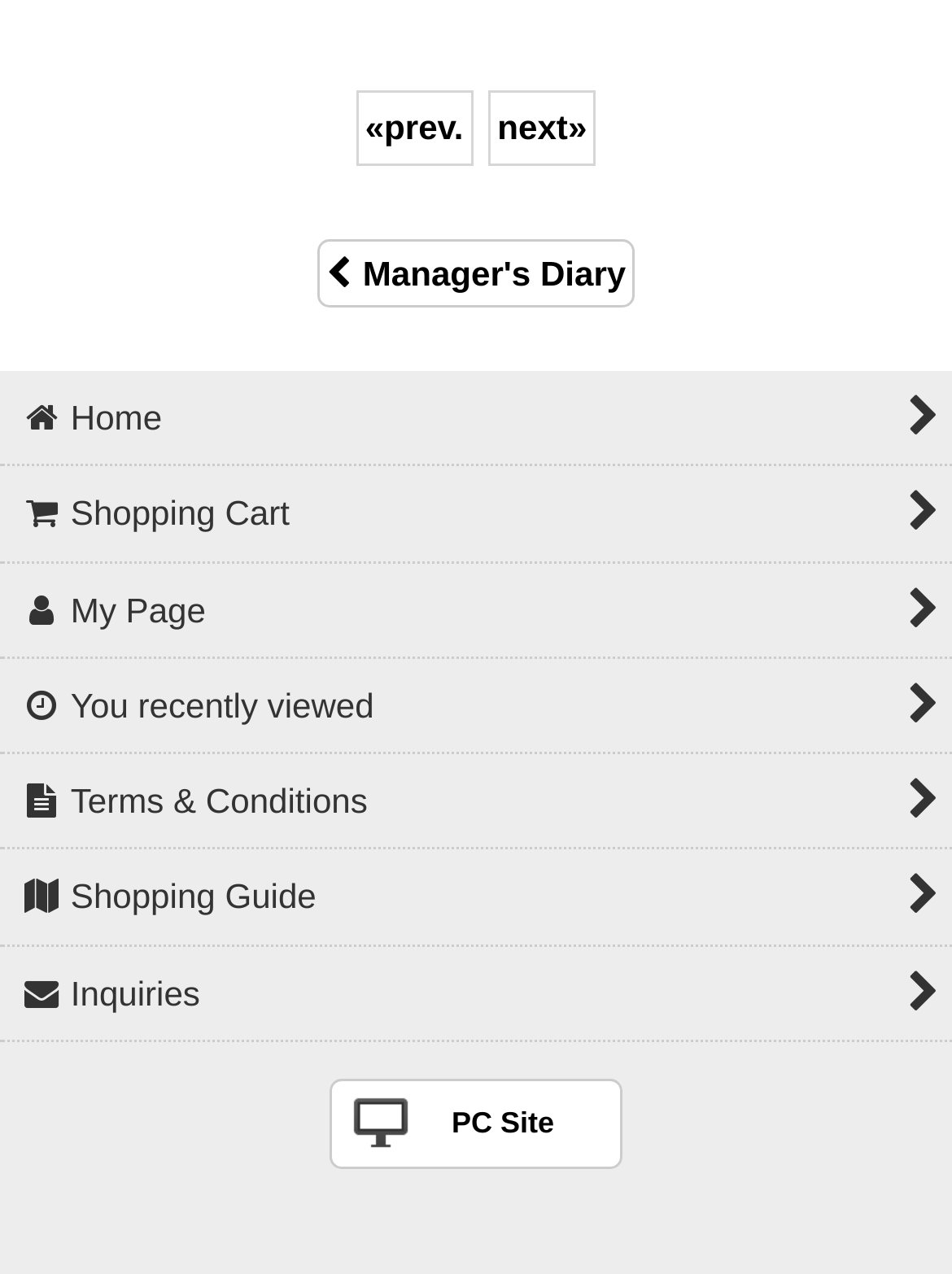Use a single word or phrase to answer the question:
What is the first navigation link?

Home